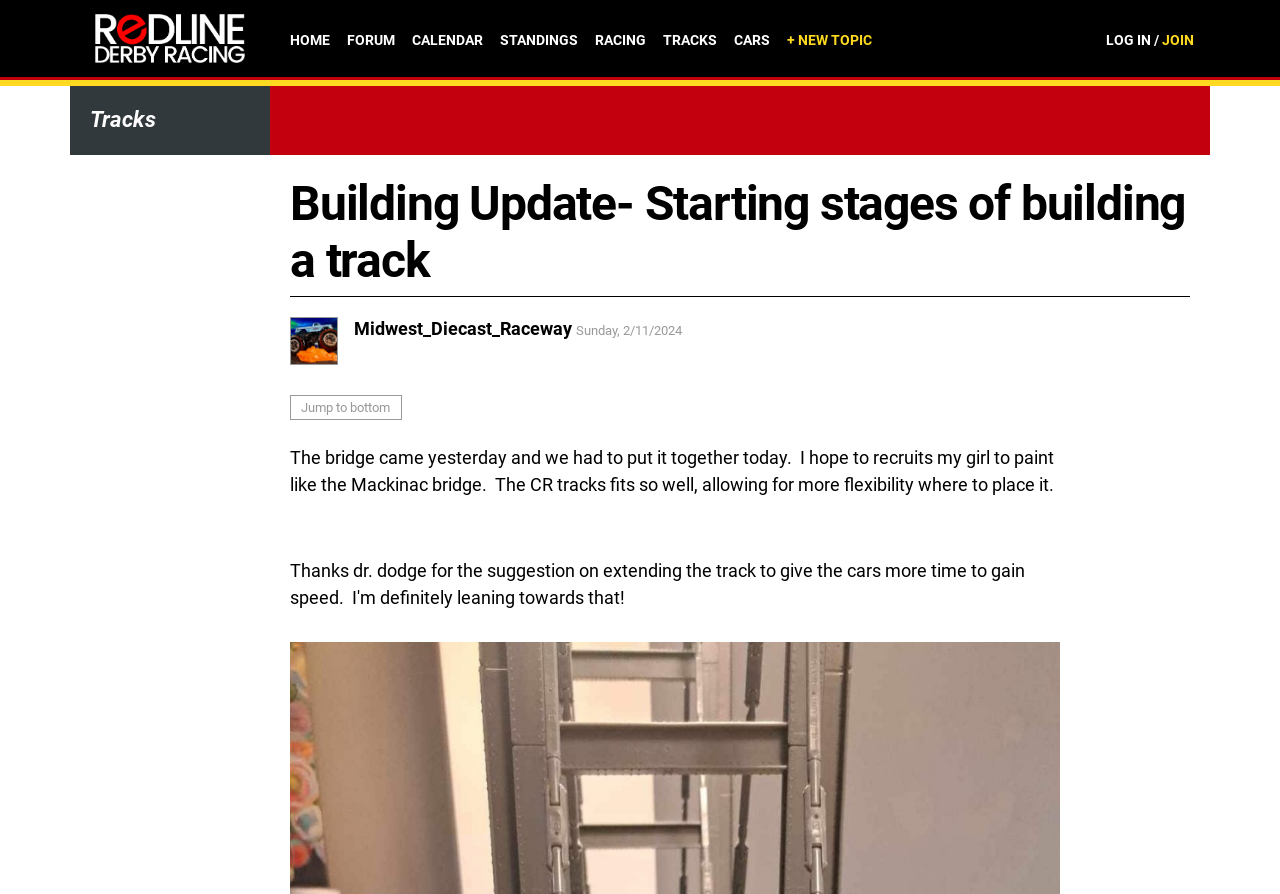Please specify the bounding box coordinates in the format (top-left x, top-left y, bottom-right x, bottom-right y), with all values as floating point numbers between 0 and 1. Identify the bounding box of the UI element described by: Log in / Join

[0.864, 0.036, 0.933, 0.053]